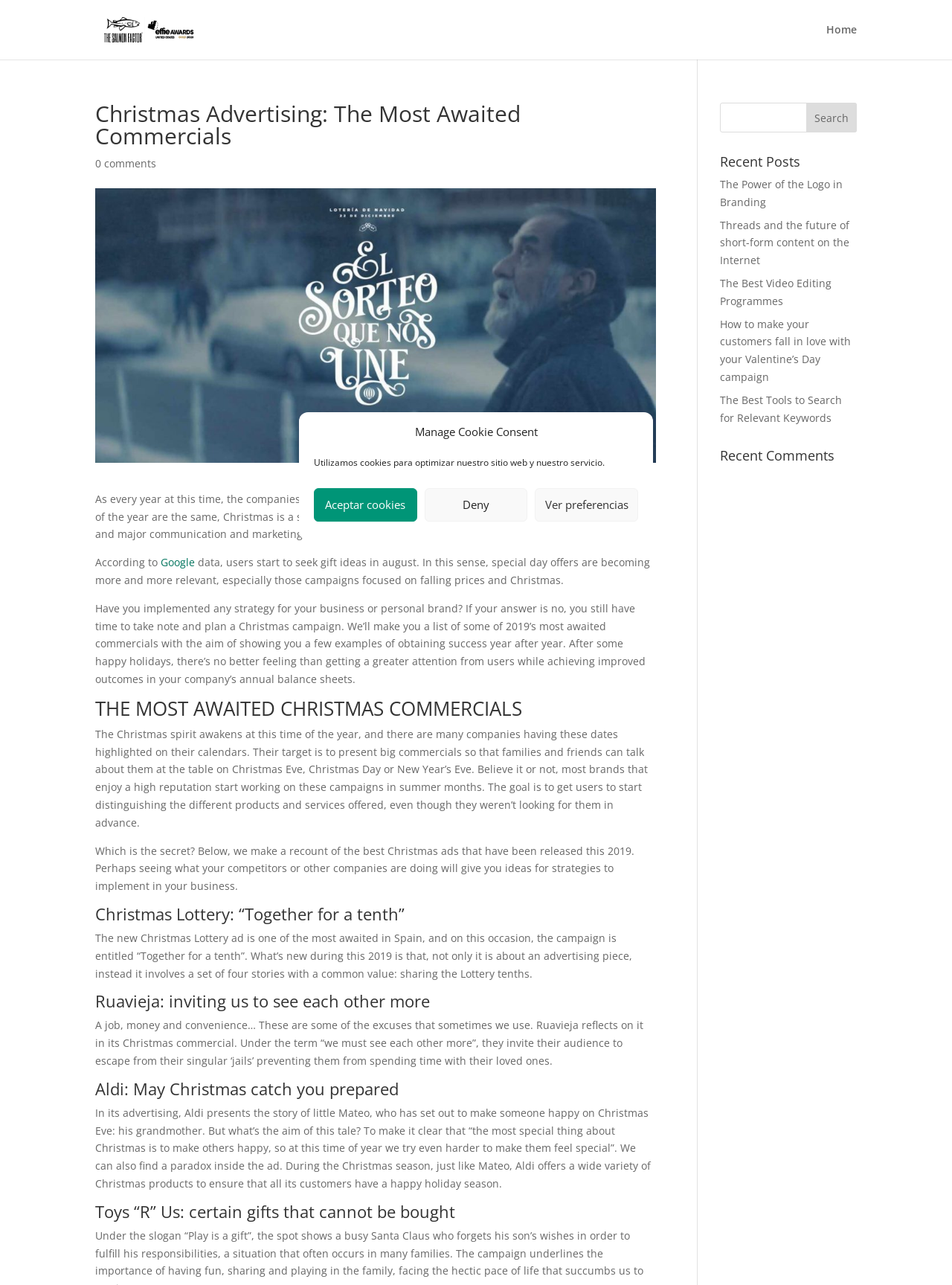What is the topic of the article?
Look at the image and construct a detailed response to the question.

The topic of the article can be determined by reading the headings and the content of the webpage. The main heading 'Christmas Advertising: The Most Awaited Commercials' and the subheadings 'THE MOST AWAITED CHRISTMAS COMMERCIALS', 'Christmas Lottery: “Together for a tenth”', 'Ruavieja: inviting us to see each other more', etc. all suggest that the article is about Christmas advertising.